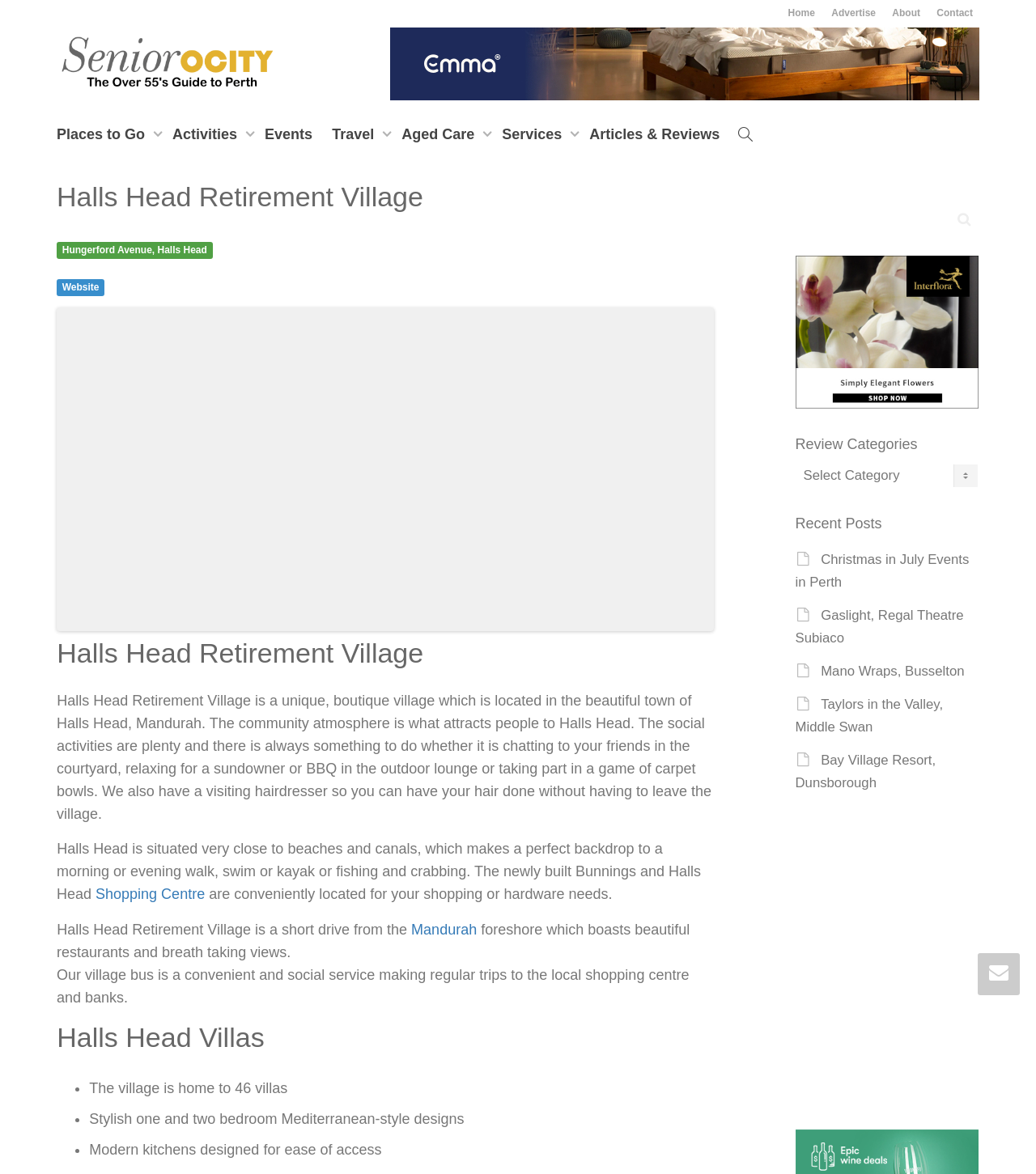Find the bounding box coordinates for the area that should be clicked to accomplish the instruction: "Check out Christmas in July Events in Perth".

[0.768, 0.47, 0.935, 0.502]